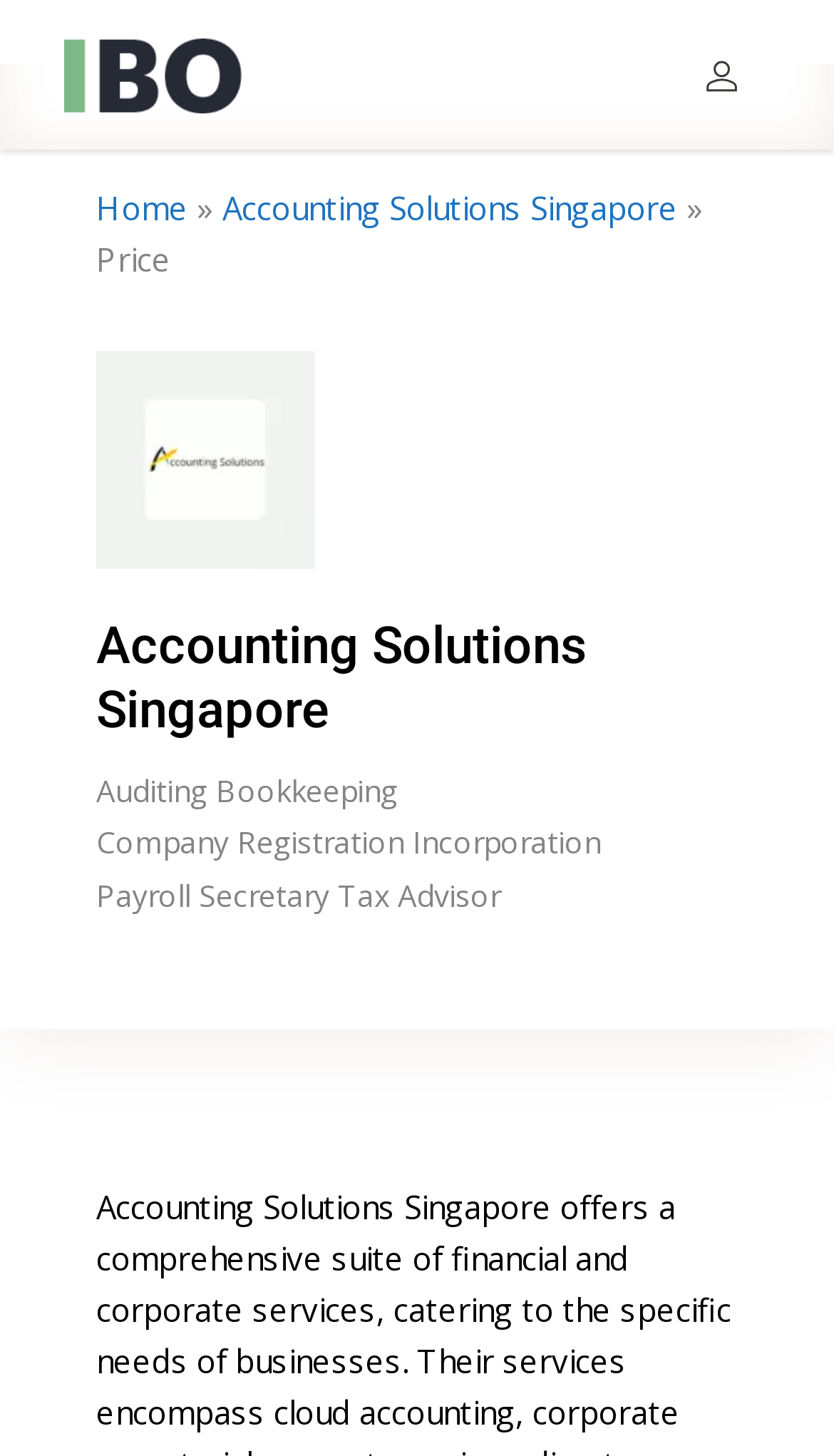Determine the bounding box for the HTML element described here: "Auditing". The coordinates should be given as [left, top, right, bottom] with each number being a float between 0 and 1.

[0.115, 0.527, 0.249, 0.558]